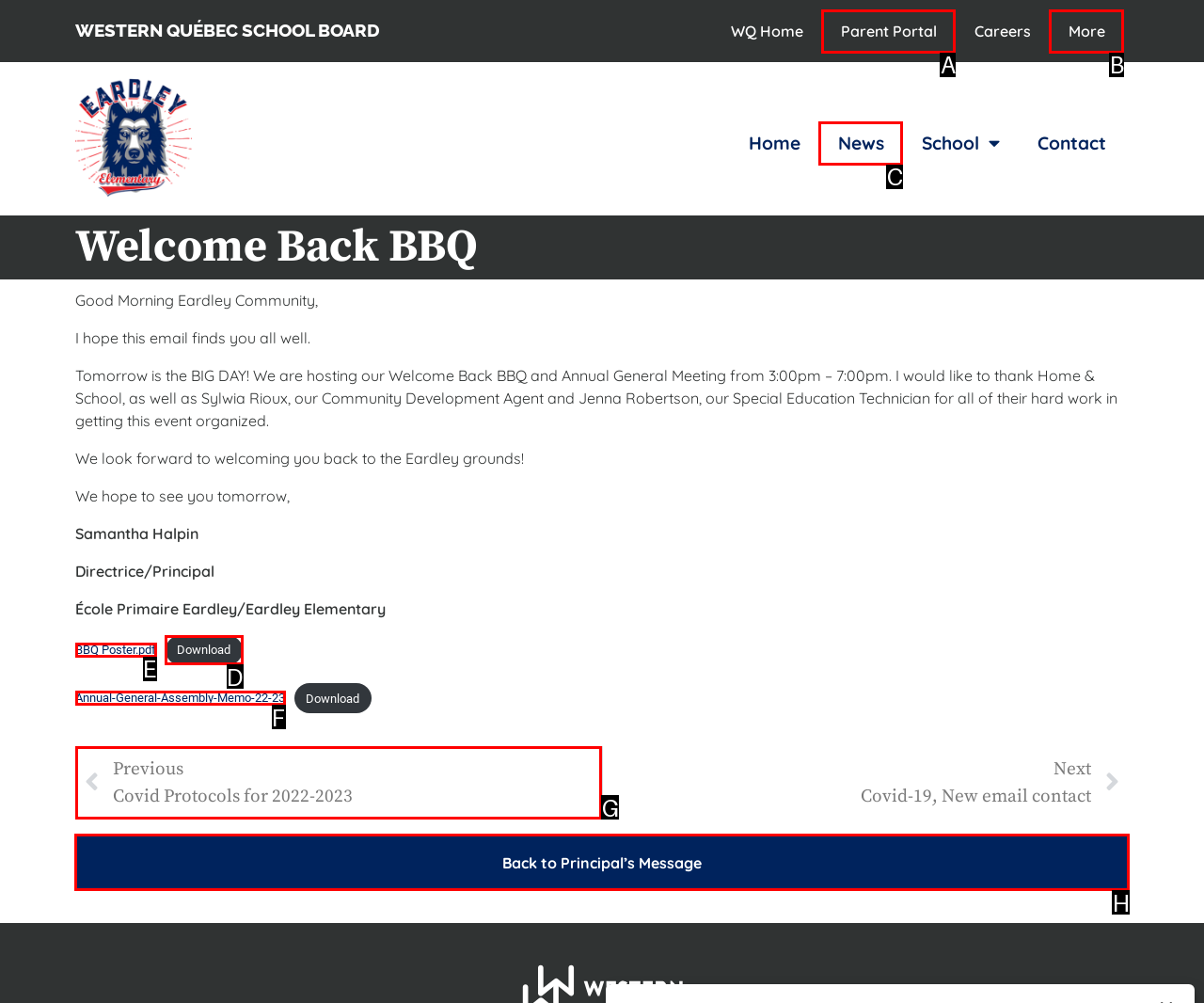Point out the letter of the HTML element you should click on to execute the task: Back to Principal’s Message
Reply with the letter from the given options.

H